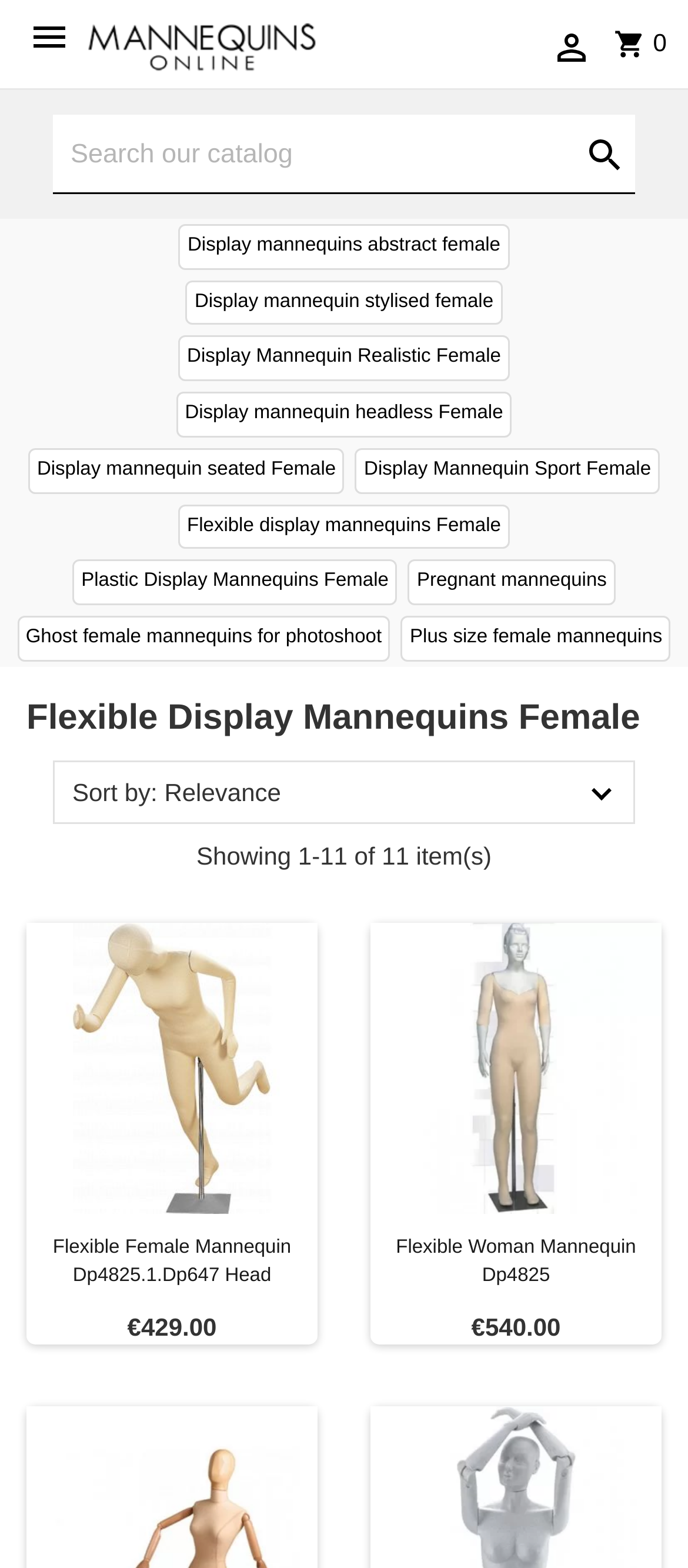Generate the main heading text from the webpage.

Flexible Display Mannequins Female